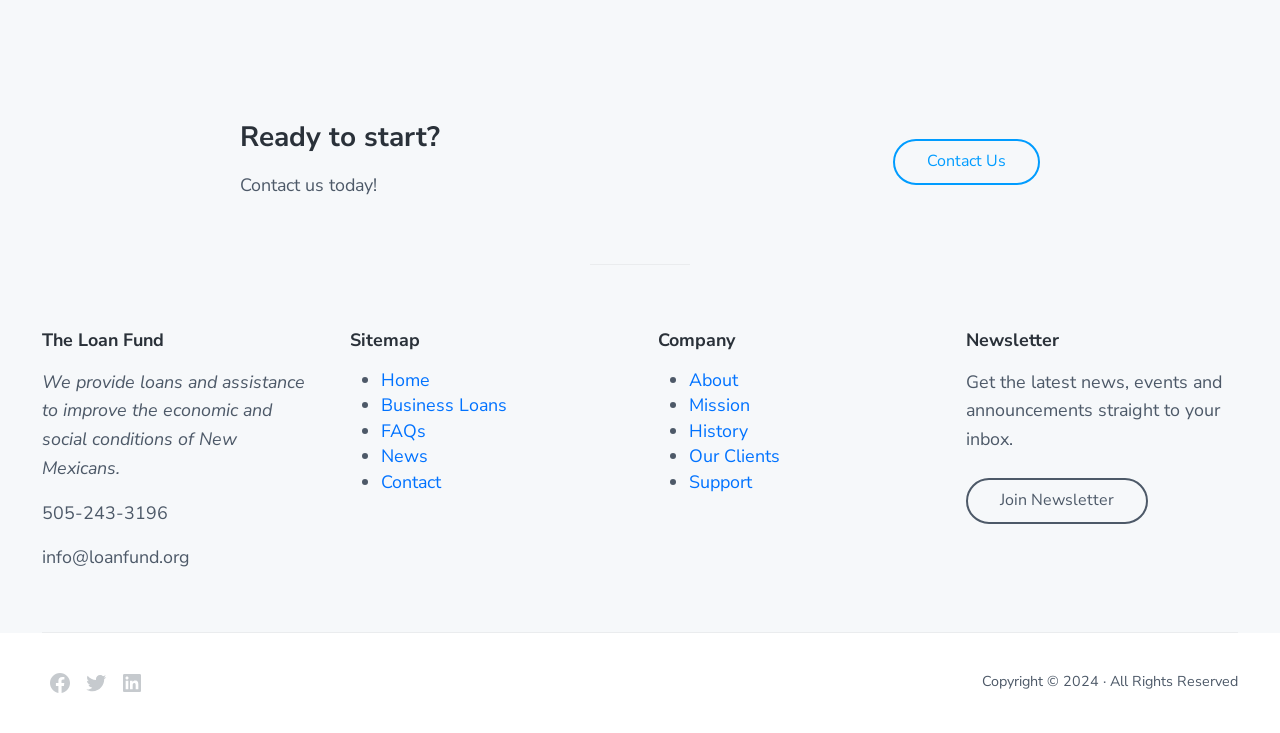Find the bounding box coordinates of the area to click in order to follow the instruction: "View FAQs".

[0.298, 0.571, 0.333, 0.604]